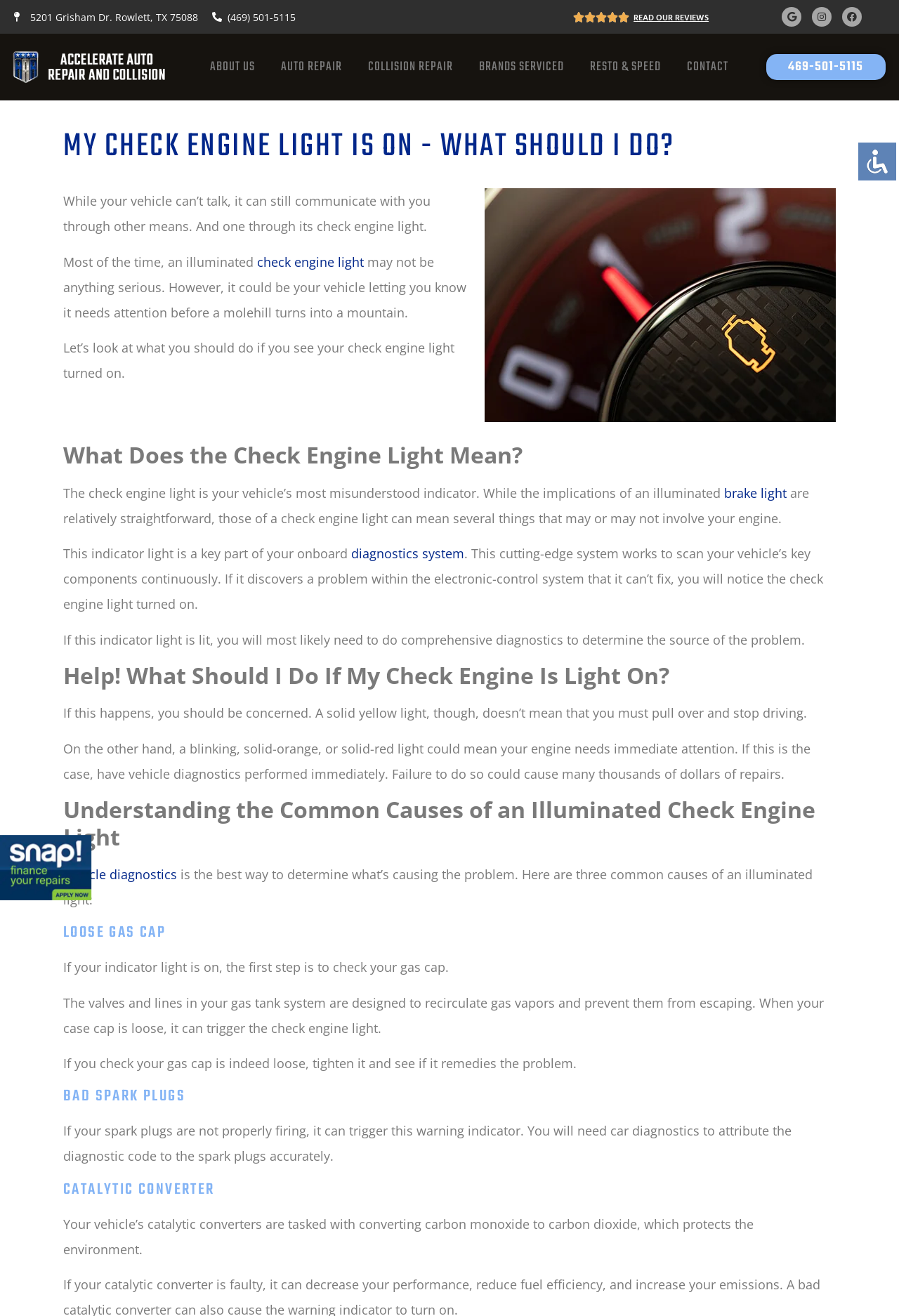Can you find and provide the main heading text of this webpage?

MY CHECK ENGINE LIGHT IS ON - WHAT SHOULD I DO?